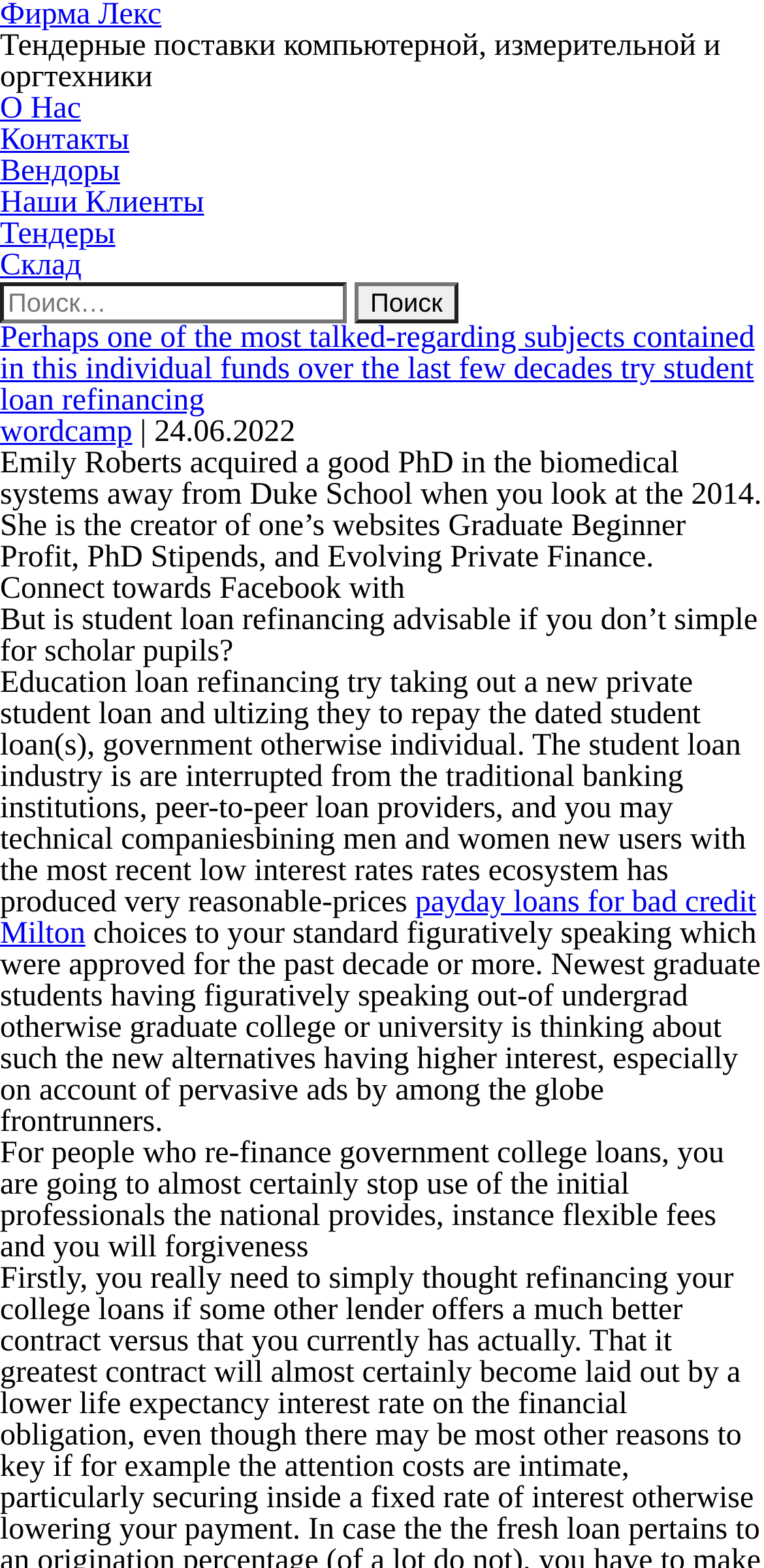Using the element description: "Leave a Comment", determine the bounding box coordinates for the specified UI element. The coordinates should be four float numbers between 0 and 1, [left, top, right, bottom].

None